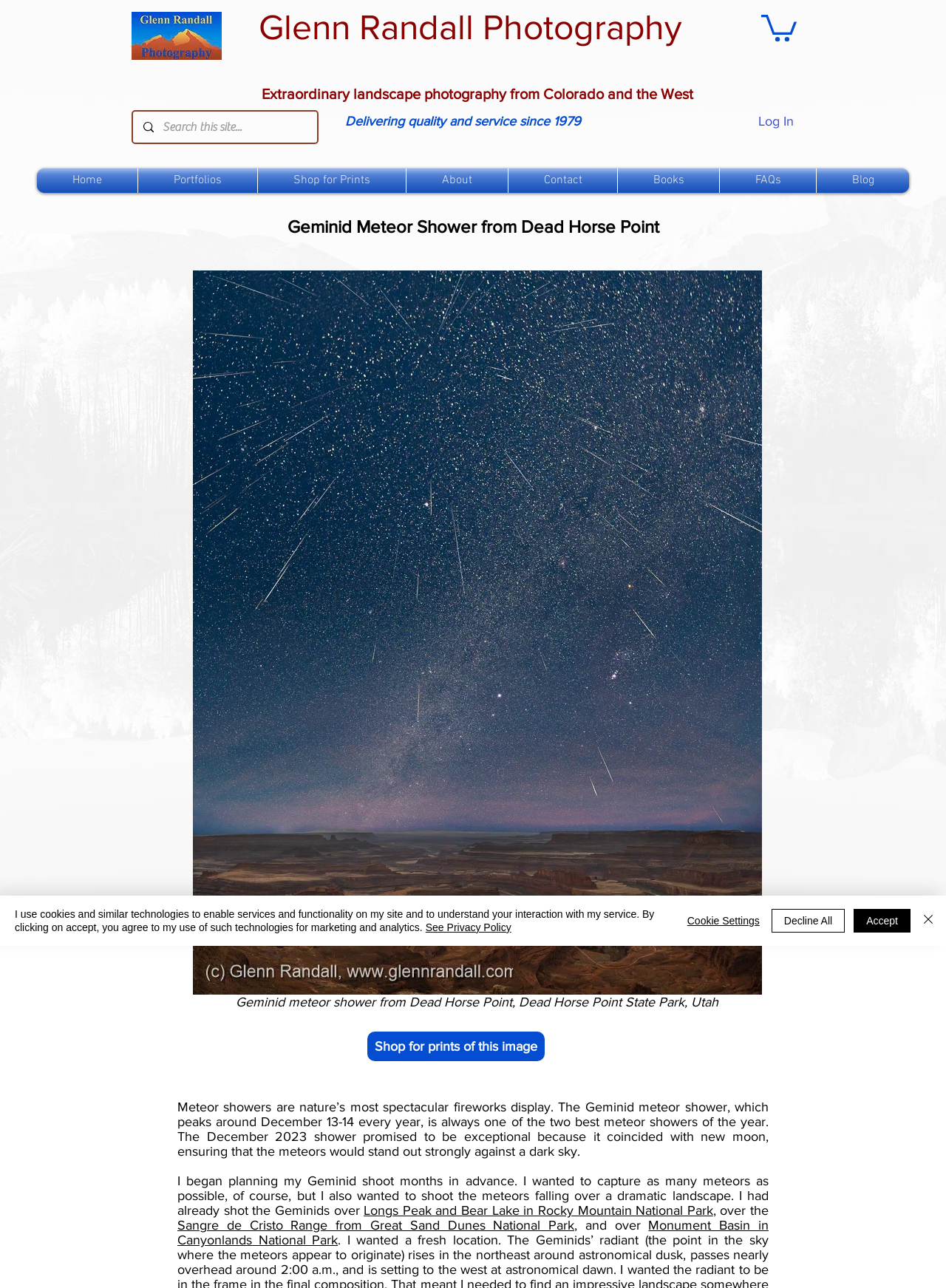Generate the text of the webpage's primary heading.

Geminid Meteor Shower from Dead Horse Point